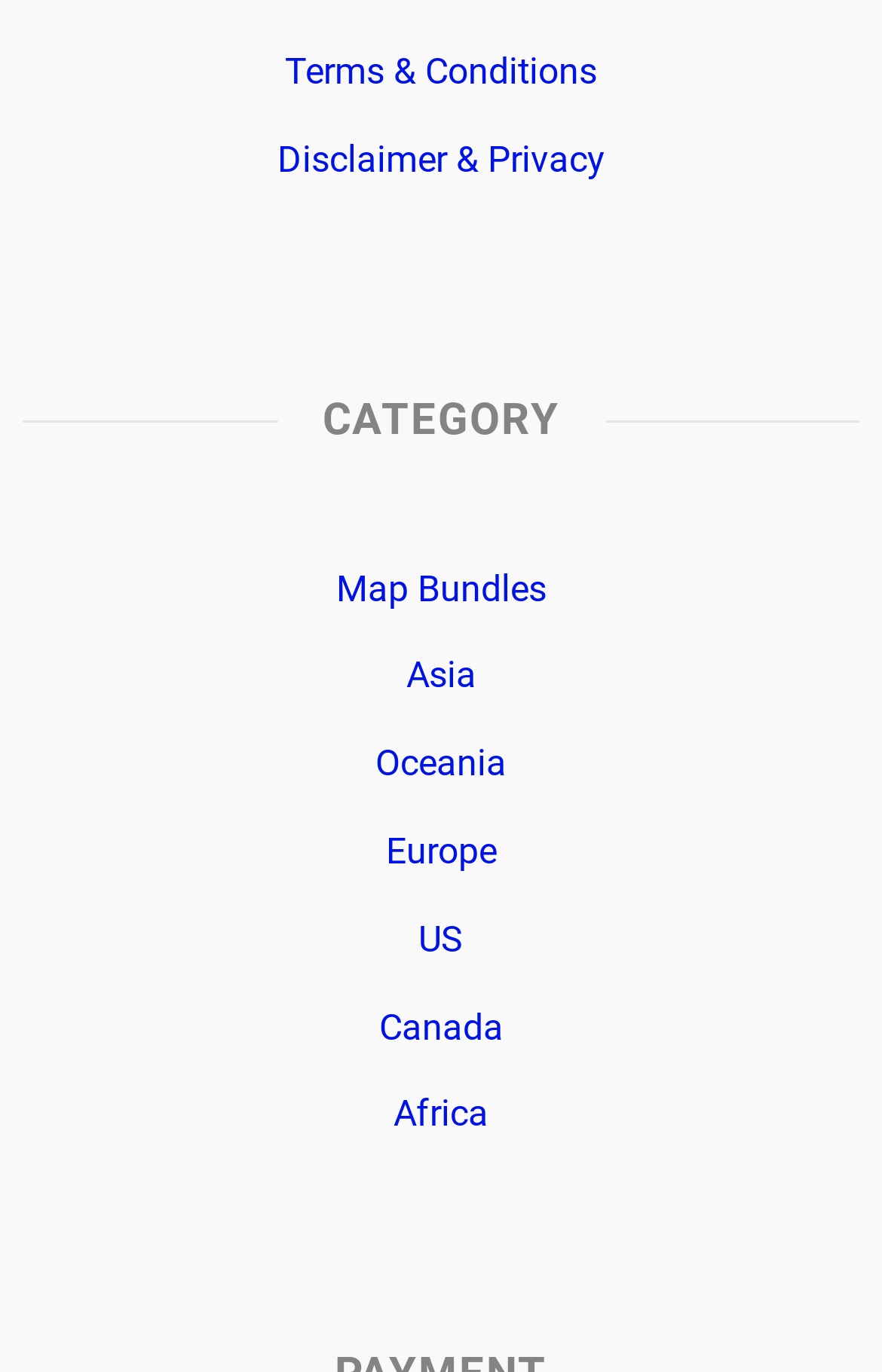How many links are there at the top of the page?
Using the visual information, respond with a single word or phrase.

2